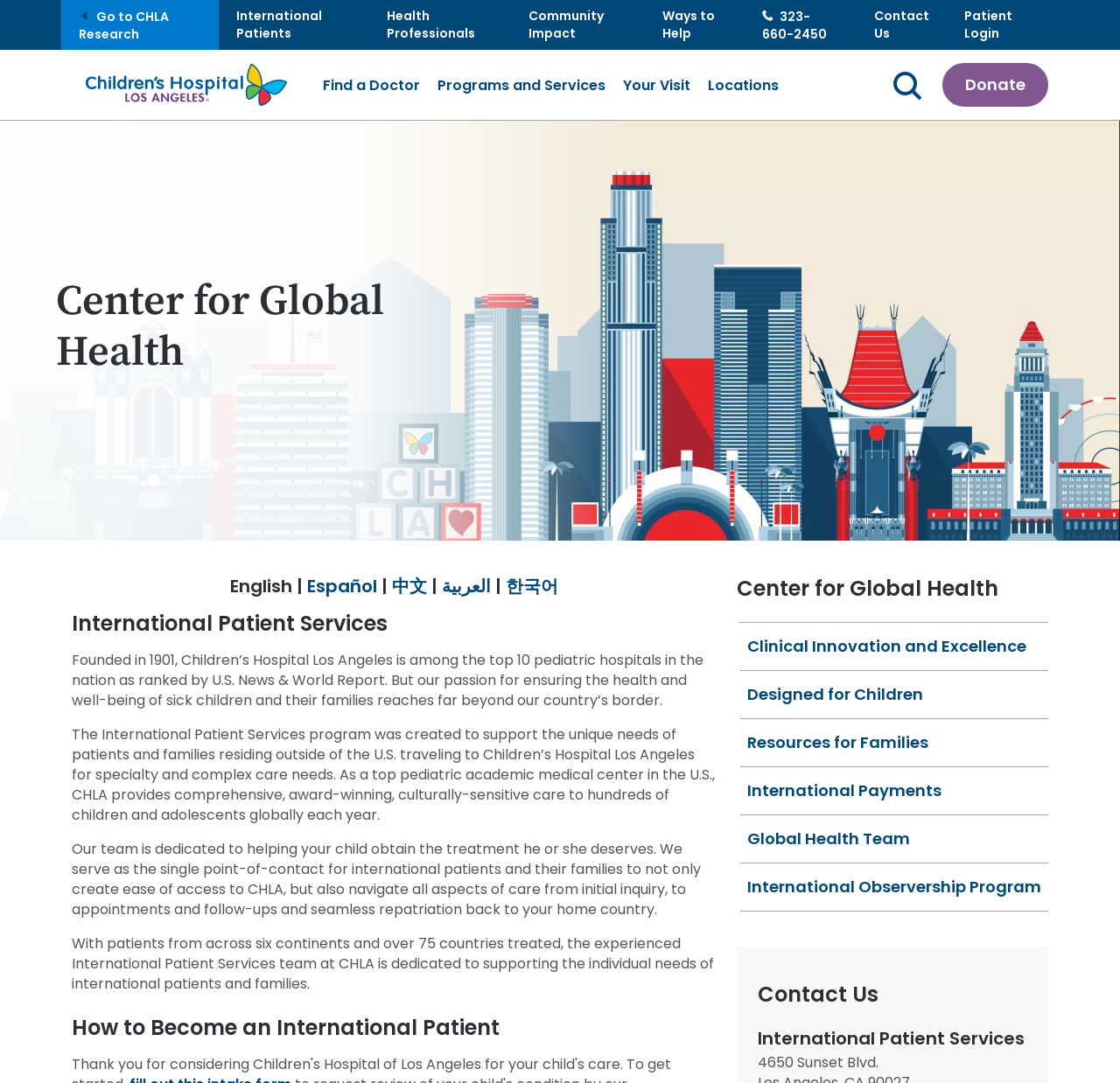Kindly provide the bounding box coordinates of the section you need to click on to fulfill the given instruction: "Contact Us".

[0.765, 0.0, 0.845, 0.045]